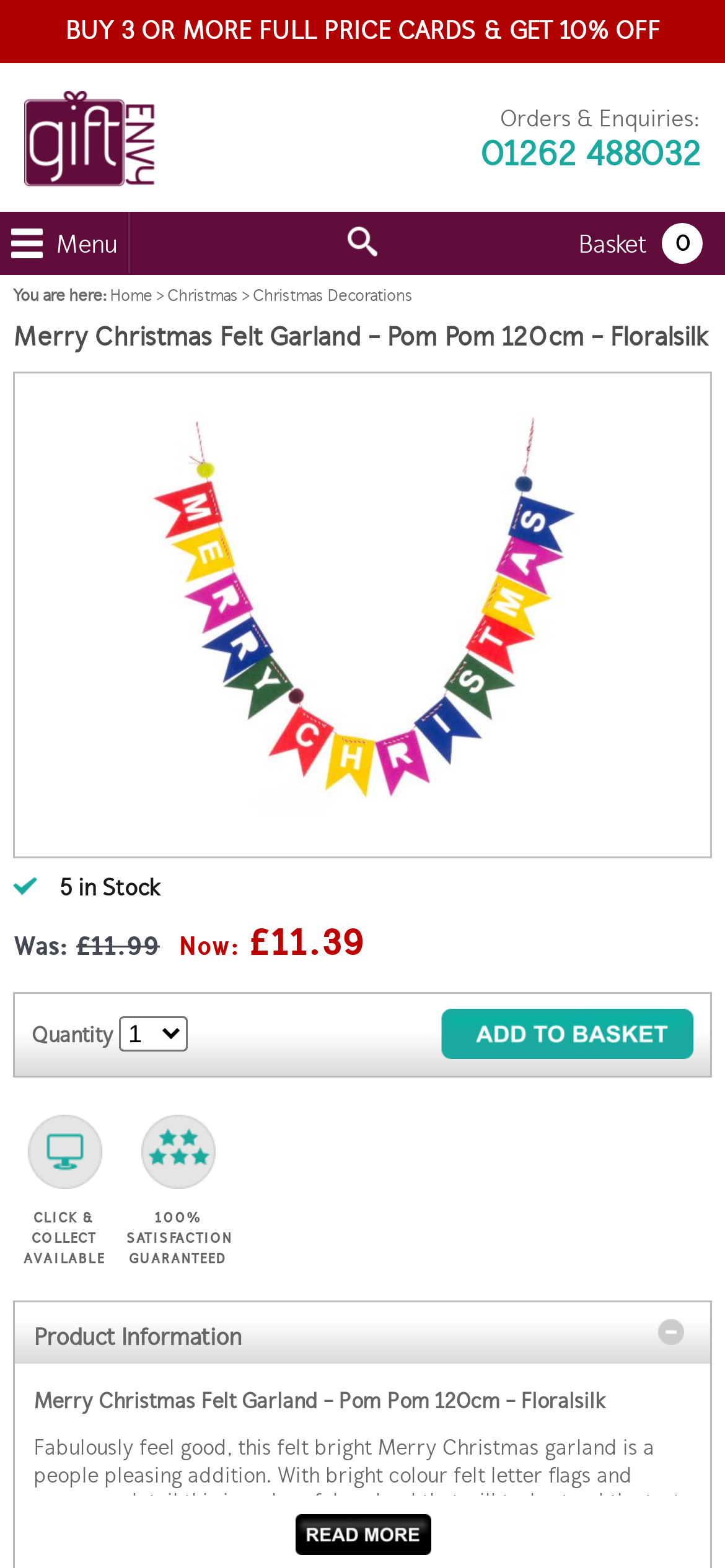Your task is to extract the text of the main heading from the webpage.

Merry Christmas Felt Garland - Pom Pom 120cm - Floralsilk